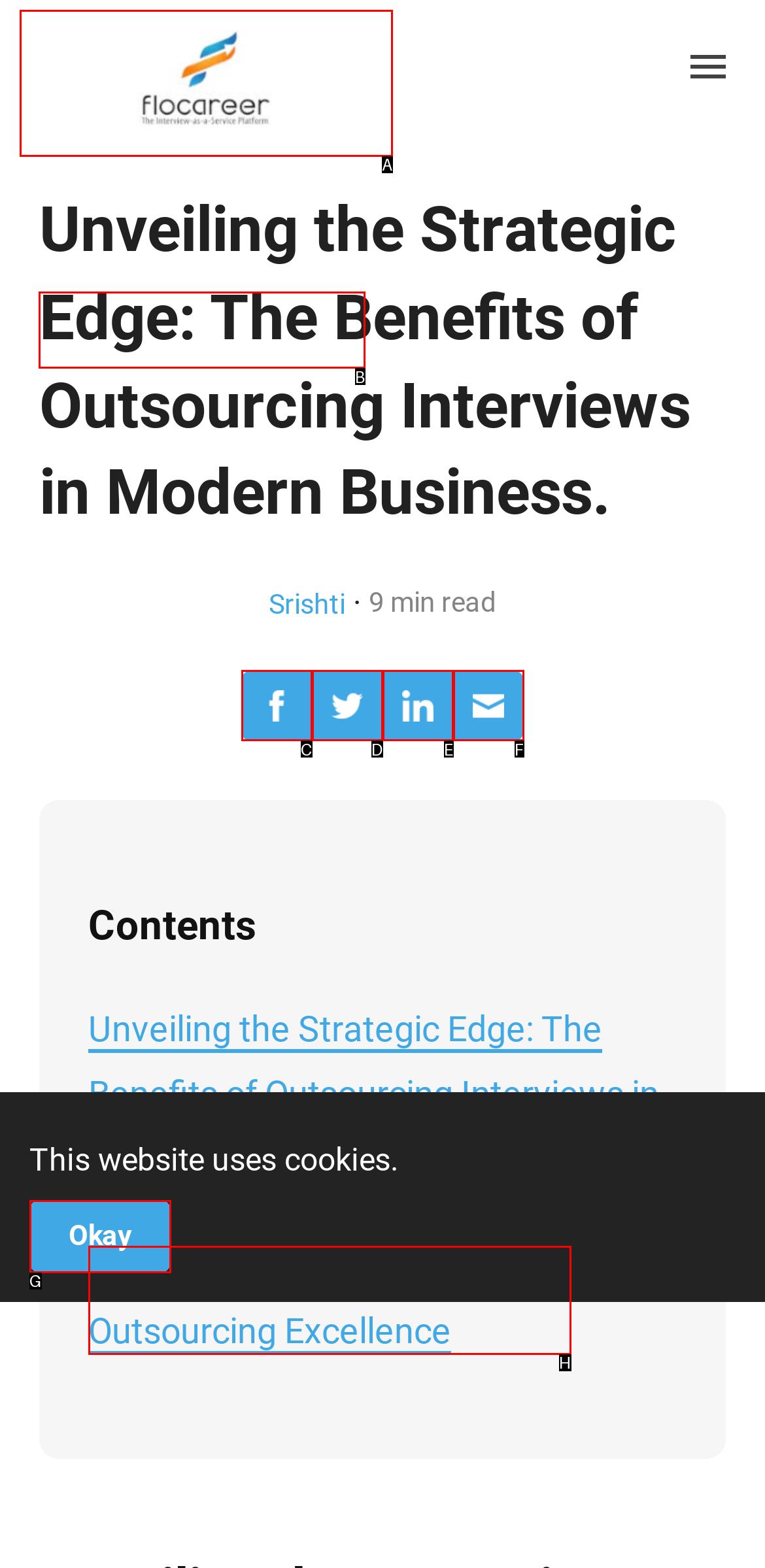Determine the appropriate lettered choice for the task: Schedule a demo. Reply with the correct letter.

B